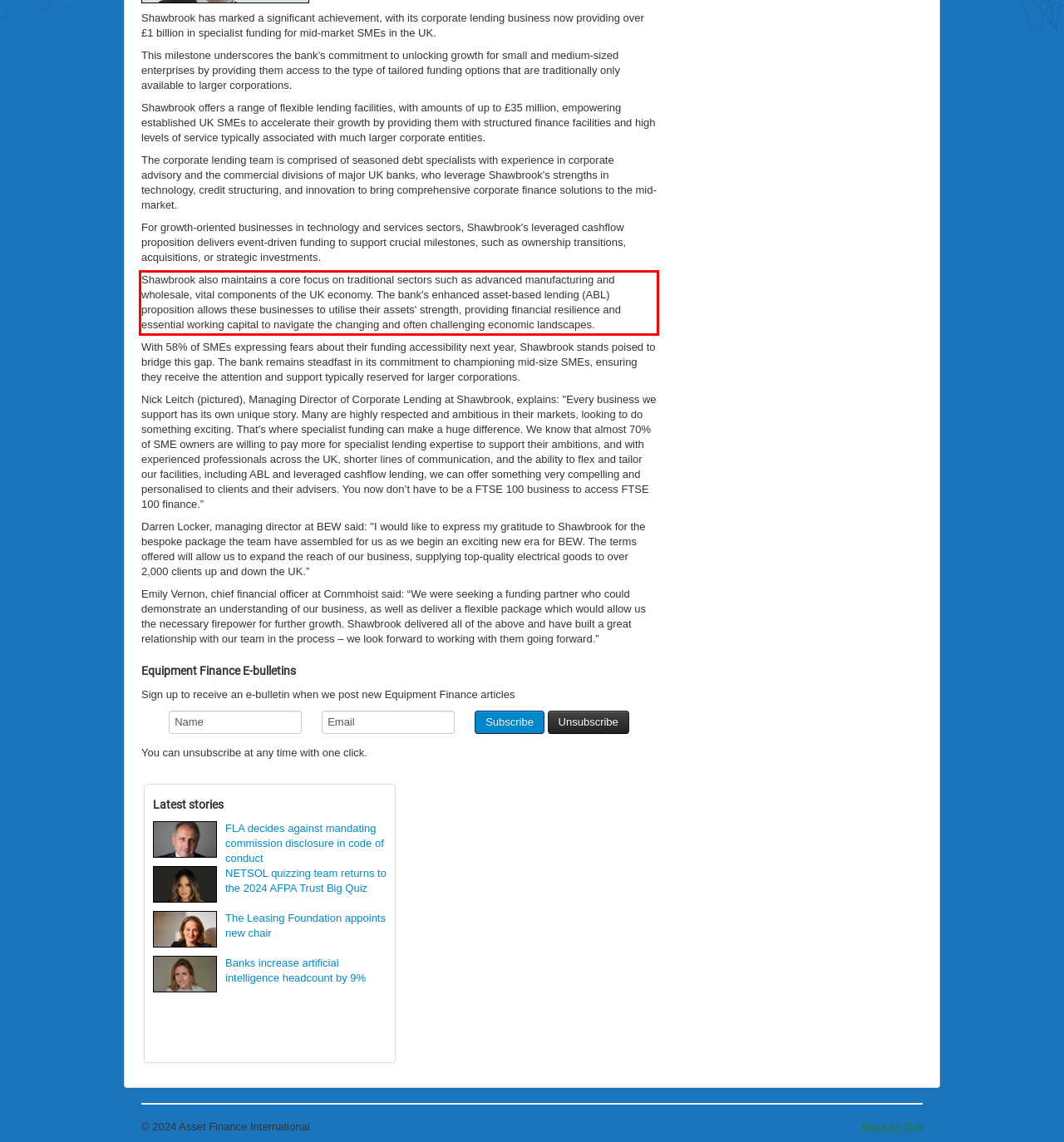Identify and extract the text within the red rectangle in the screenshot of the webpage.

Shawbrook also maintains a core focus on traditional sectors such as advanced manufacturing and wholesale, vital components of the UK economy. The bank's enhanced asset-based lending (ABL) proposition allows these businesses to utilise their assets' strength, providing financial resilience and essential working capital to navigate the changing and often challenging economic landscapes.